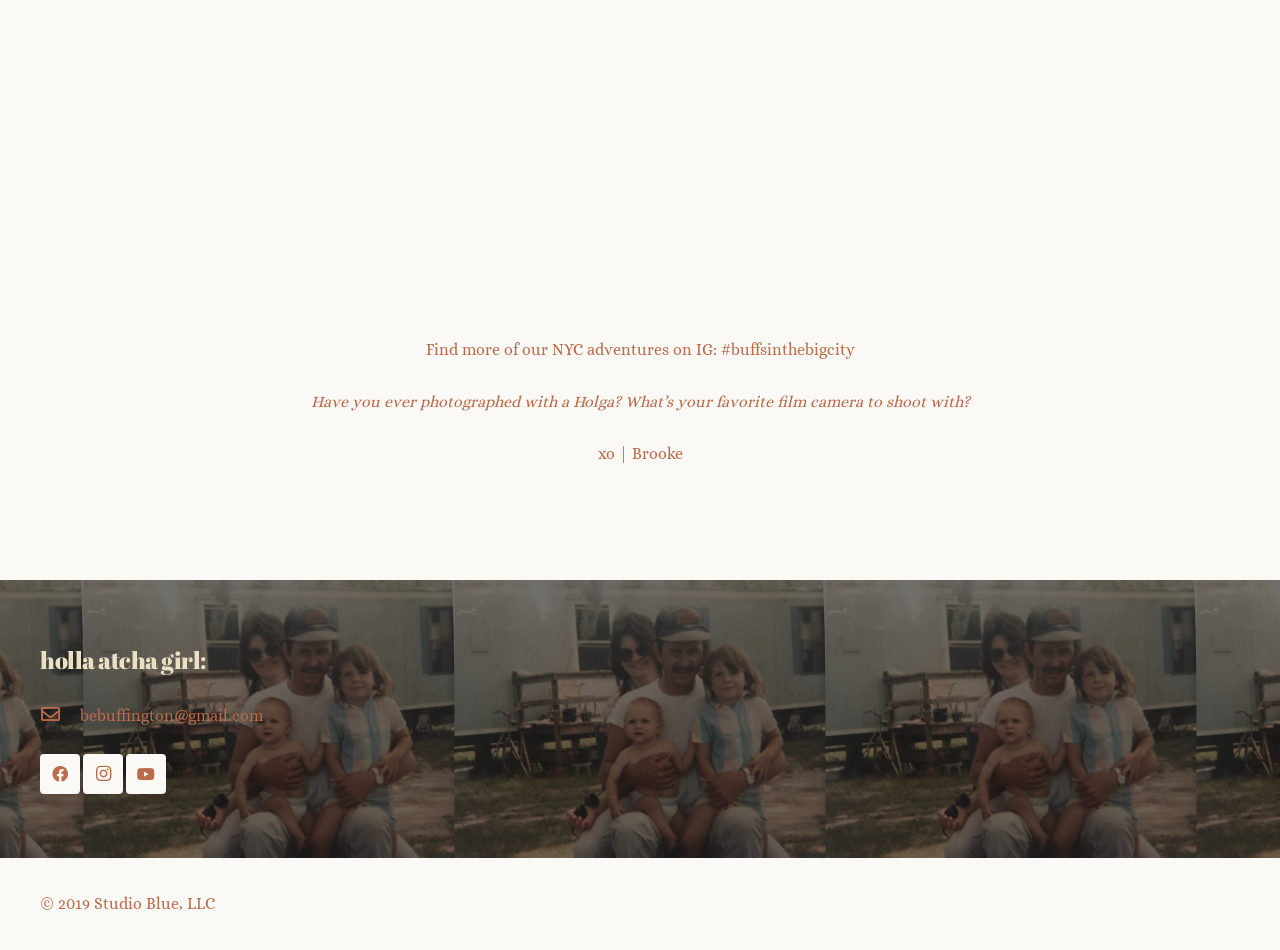Please determine the bounding box coordinates, formatted as (top-left x, top-left y, bottom-right x, bottom-right y), with all values as floating point numbers between 0 and 1. Identify the bounding box of the region described as: bebuffington@gmail.com

[0.062, 0.739, 0.205, 0.768]